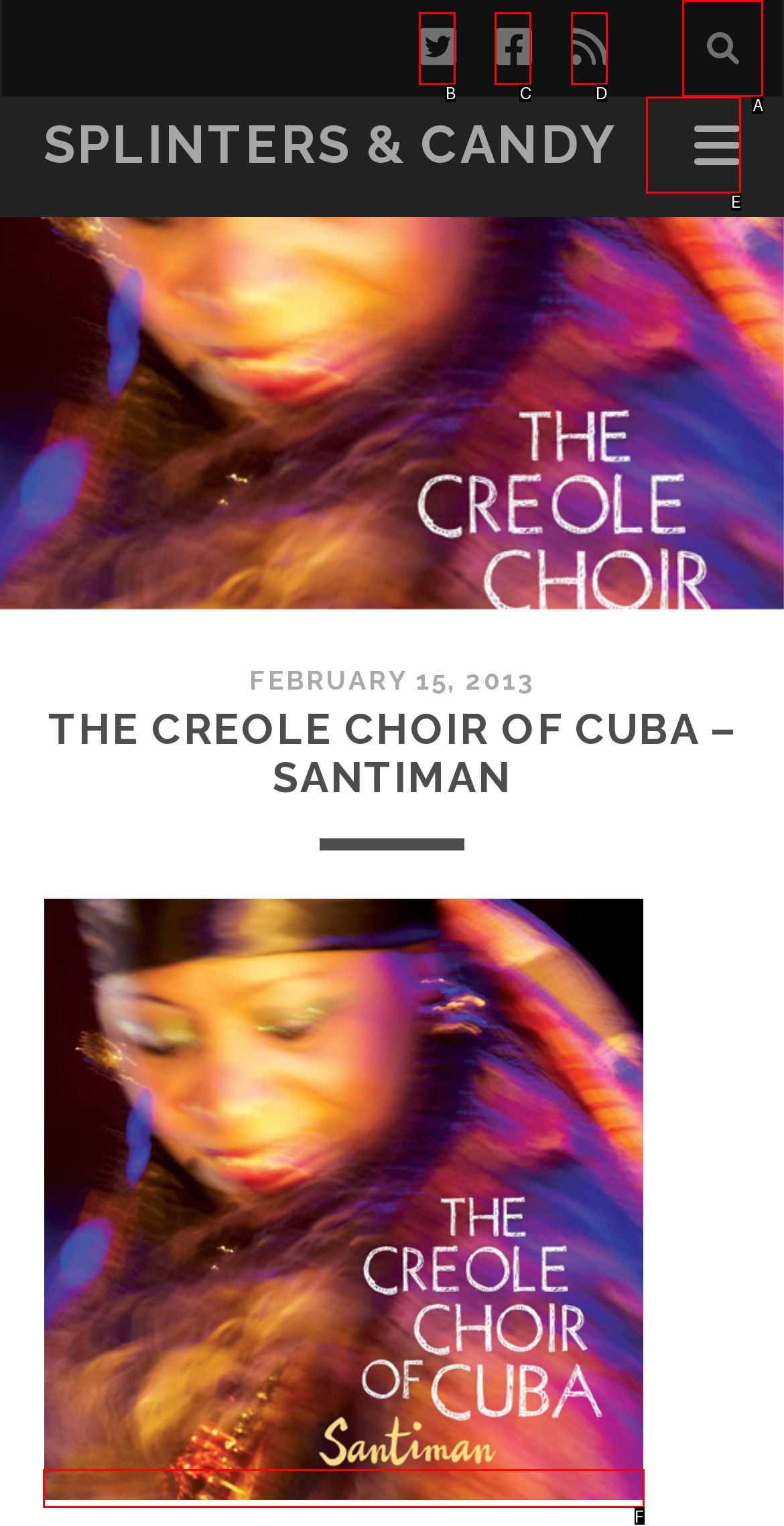Select the HTML element that corresponds to the description: parent_node: SPLINTERS & CANDY
Reply with the letter of the correct option from the given choices.

E